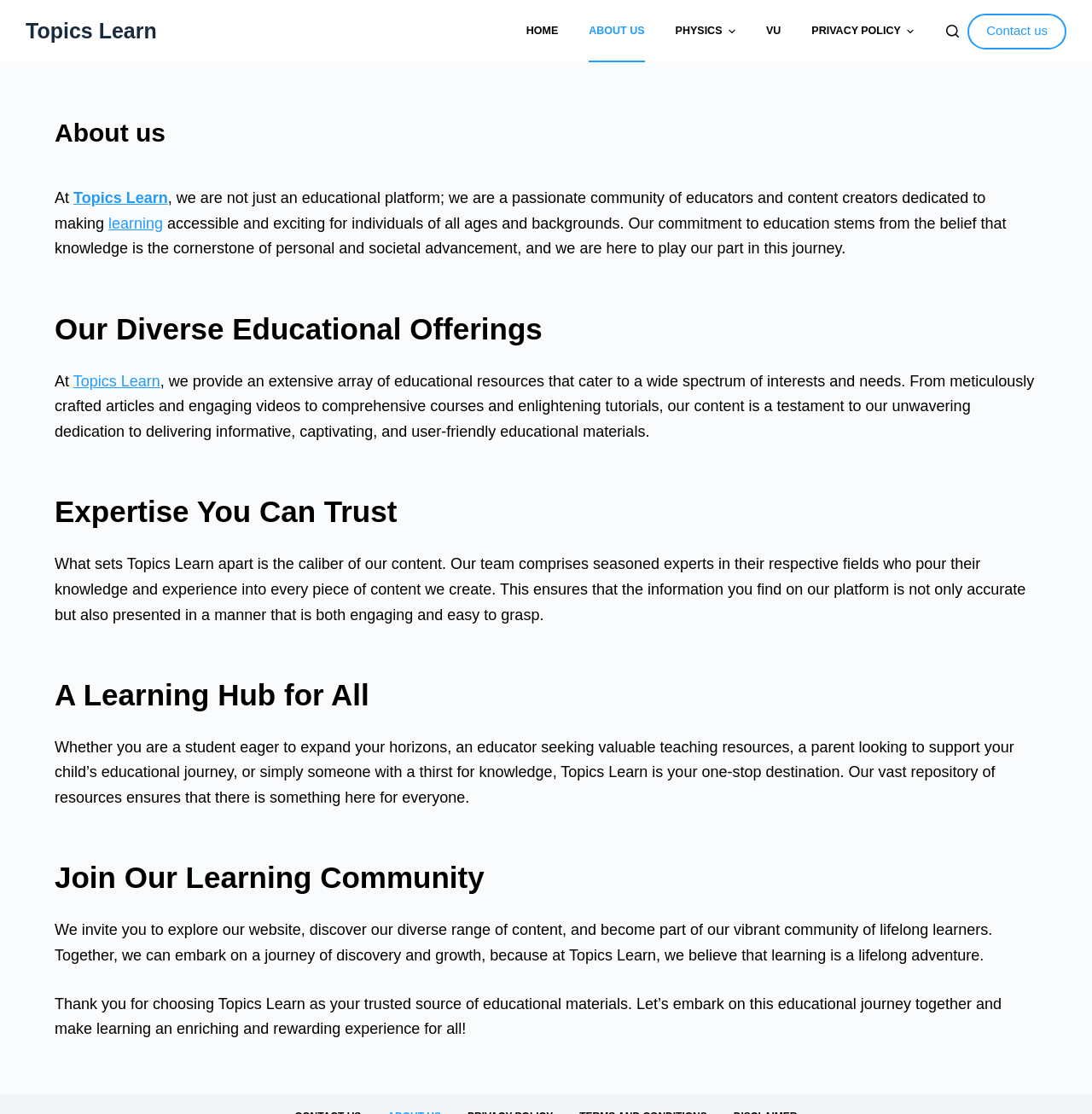What is the purpose of the platform? Analyze the screenshot and reply with just one word or a short phrase.

Making education accessible